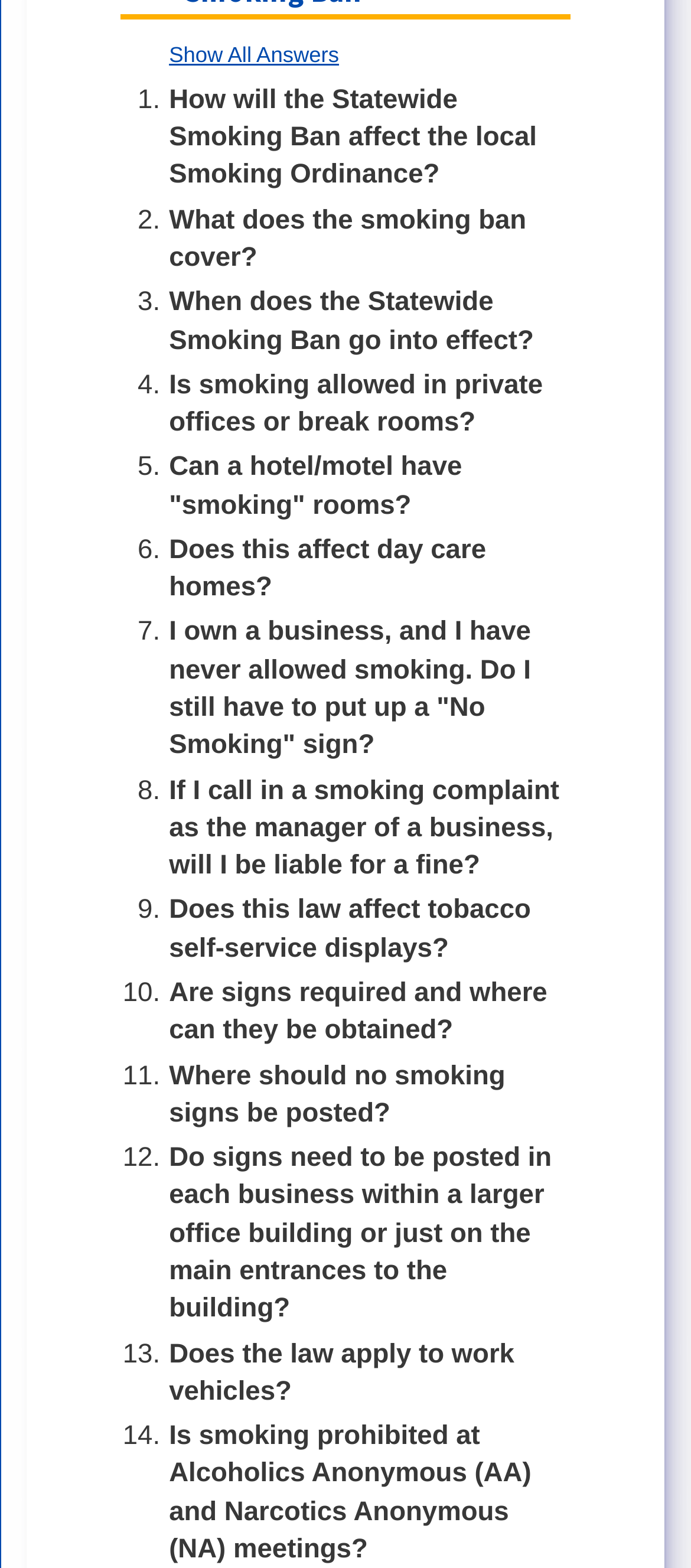What is the first question about in the list?
Can you offer a detailed and complete answer to this question?

The first question in the list is 'How will the Statewide Smoking Ban affect the local Smoking Ordinance?' which is related to the topic of Smoking Ban.